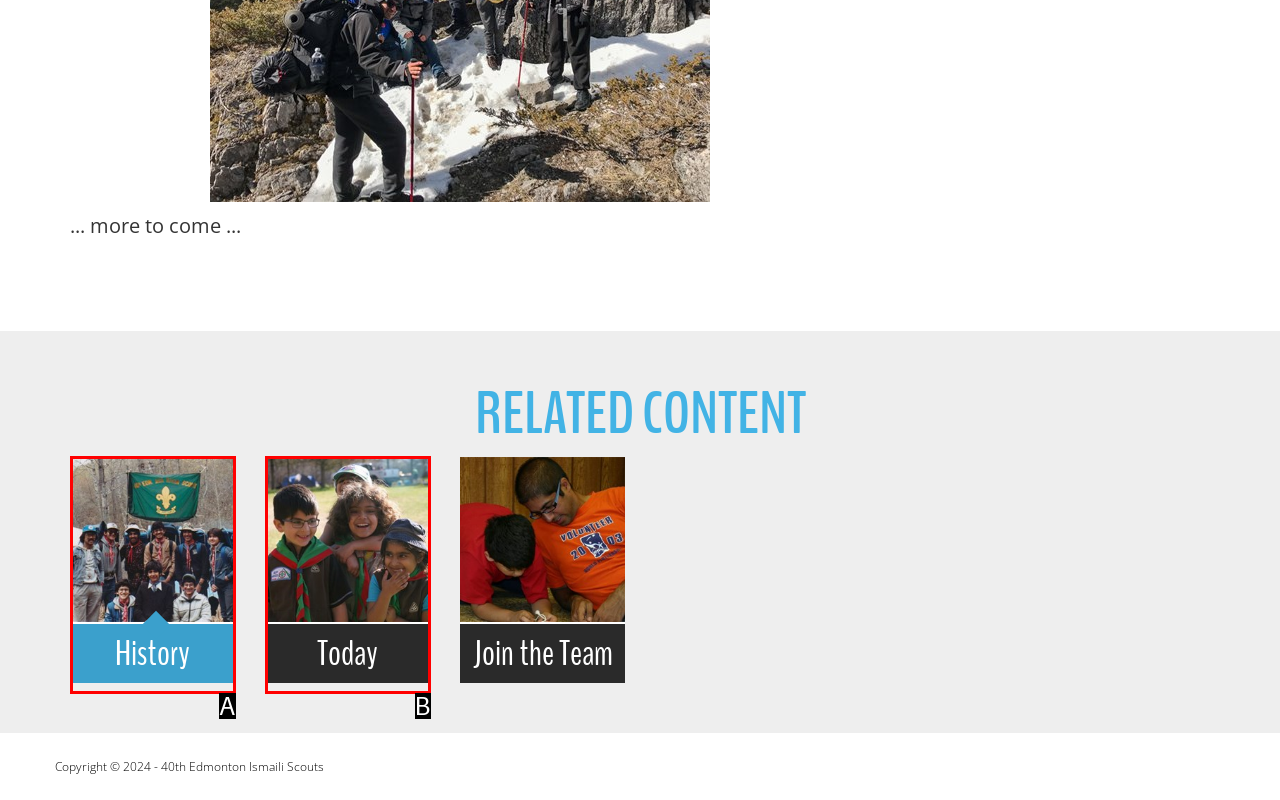Select the appropriate option that fits: Share on Pinterest
Reply with the letter of the correct choice.

None